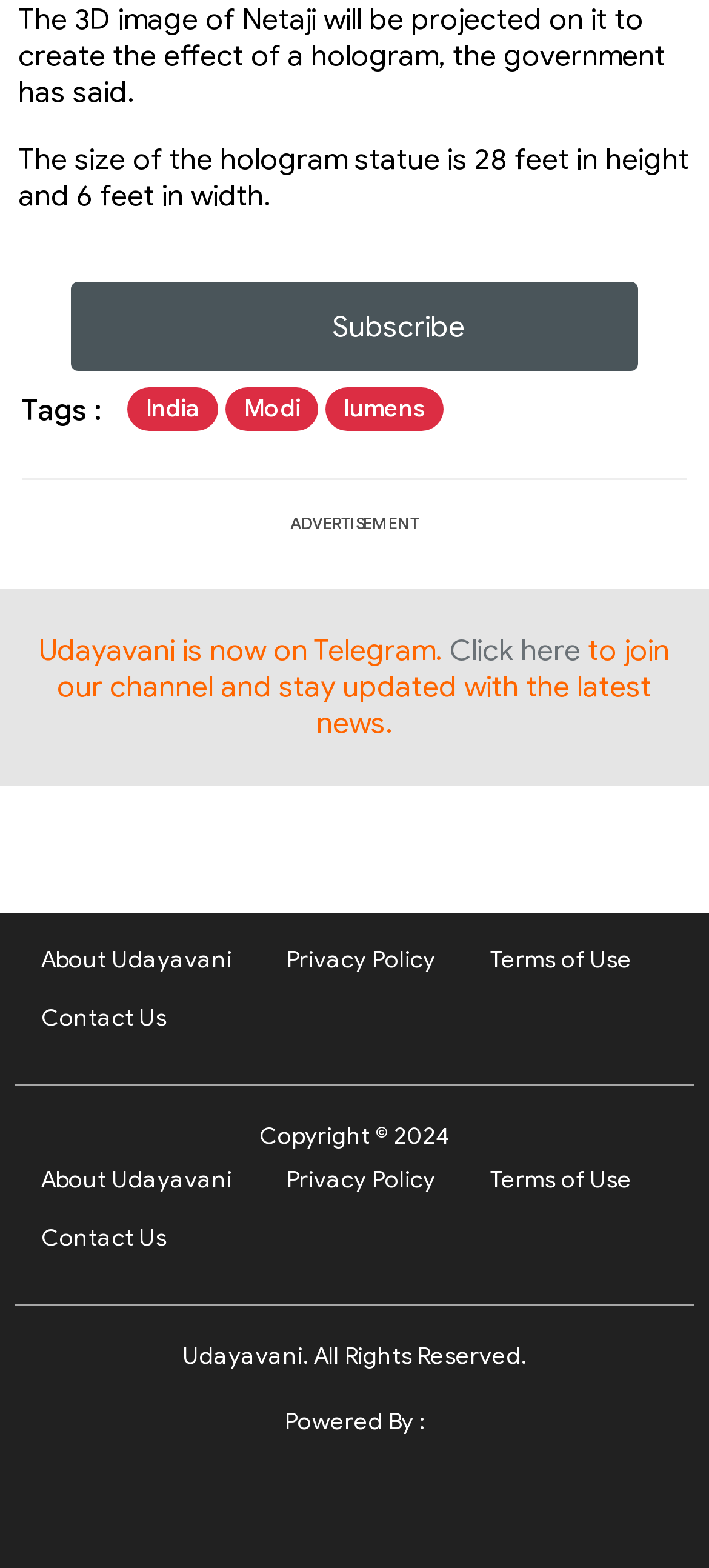Locate the bounding box coordinates of the area that needs to be clicked to fulfill the following instruction: "Select a book from the Picture Book category". The coordinates should be in the format of four float numbers between 0 and 1, namely [left, top, right, bottom].

None